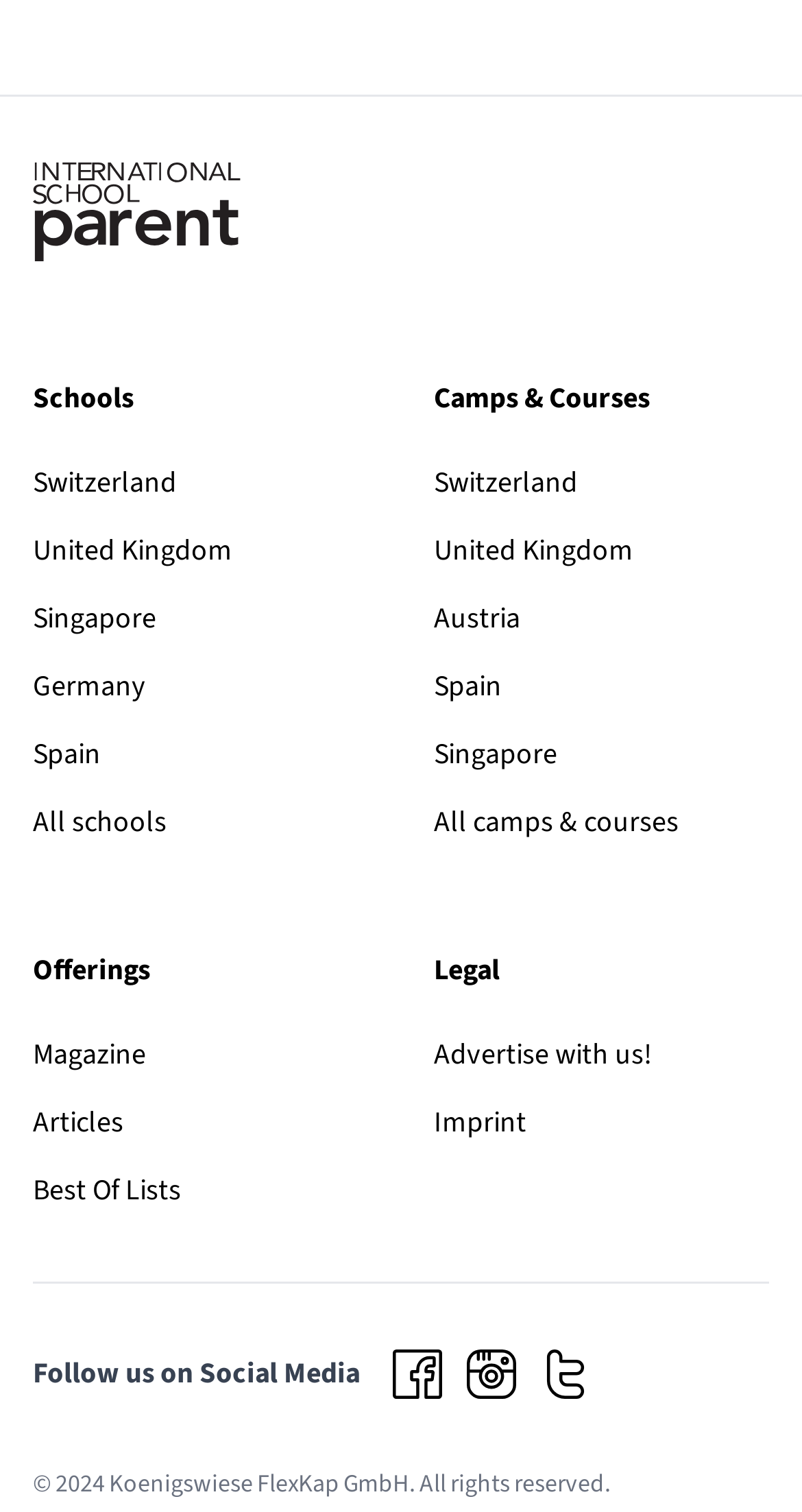What is the name of the company that owns the copyright?
Please give a detailed answer to the question using the information shown in the image.

I looked at the footer of the webpage and found the copyright information, which states '© 2024 Koenigswiese FlexKap GmbH. All rights reserved.' The company that owns the copyright is Koenigswiese FlexKap GmbH.